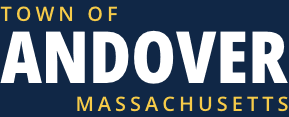What is written above 'ANDOVER'?
Analyze the image and deliver a detailed answer to the question.

According to the caption, 'TOWN OF' is written in a smaller yellow font above the larger white text 'ANDOVER'.